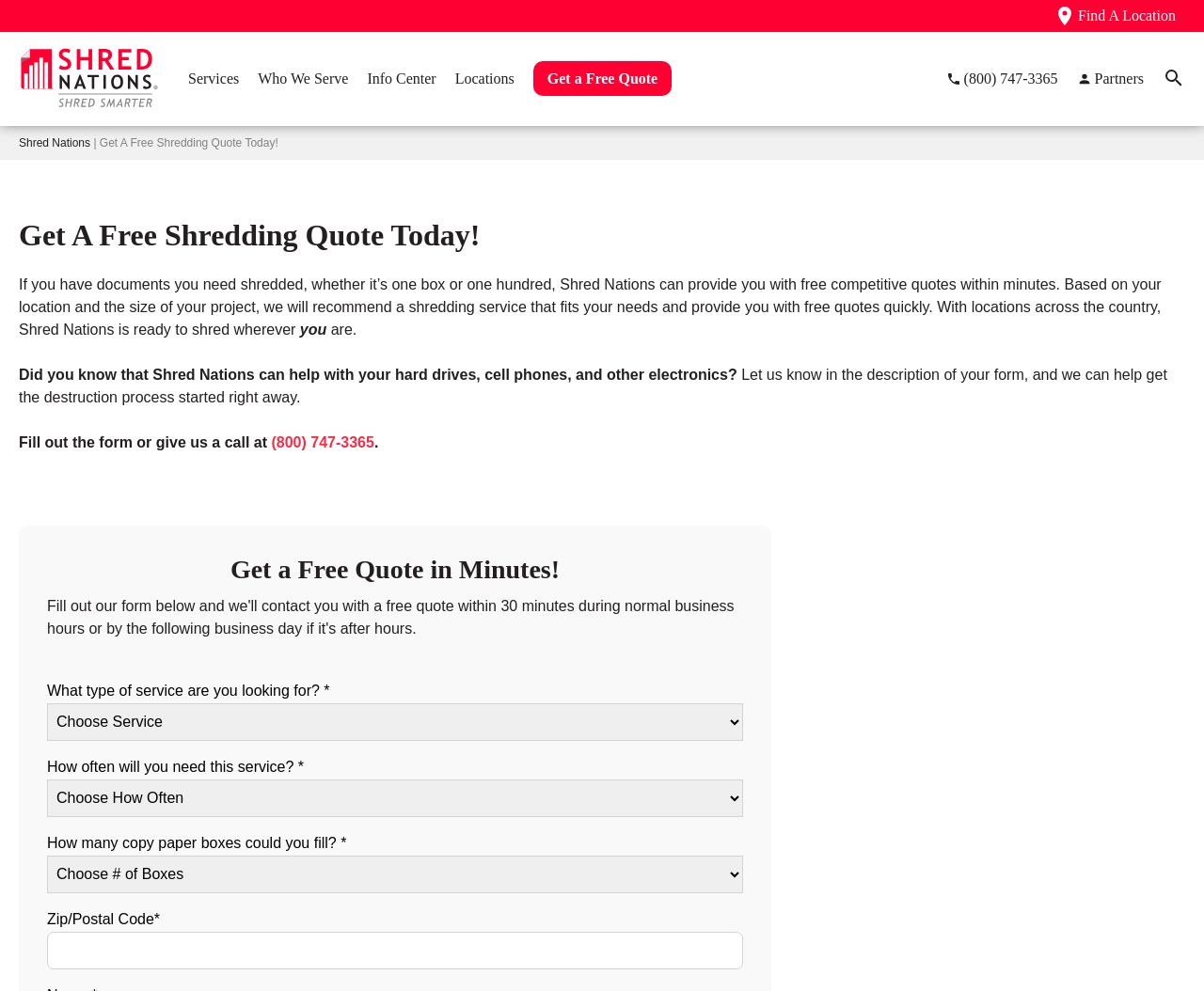Identify the bounding box coordinates for the UI element that matches this description: "Partners".

[0.894, 0.072, 0.95, 0.087]